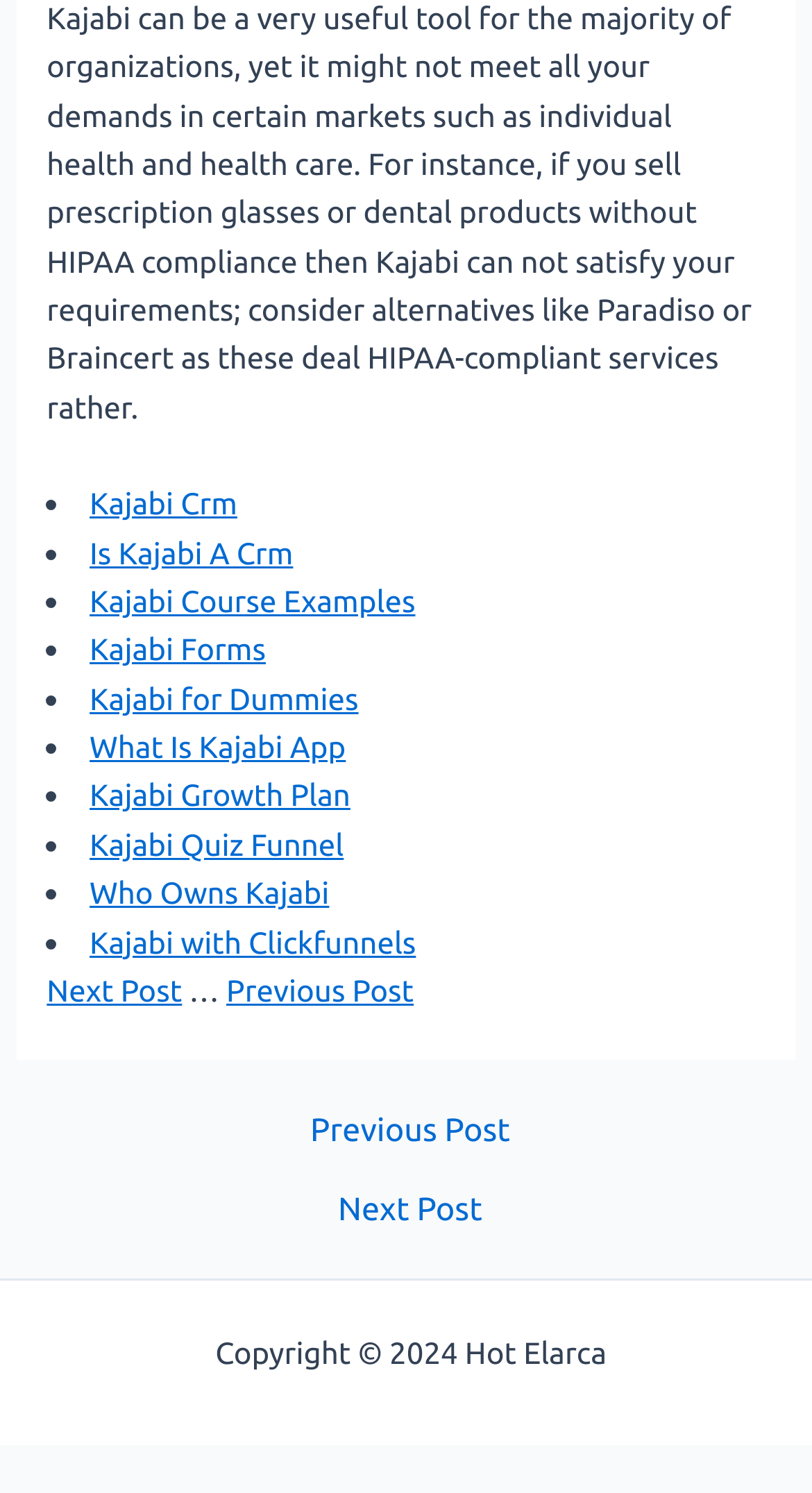Specify the bounding box coordinates of the element's region that should be clicked to achieve the following instruction: "View Kajabi Course Examples". The bounding box coordinates consist of four float numbers between 0 and 1, in the format [left, top, right, bottom].

[0.11, 0.391, 0.511, 0.414]